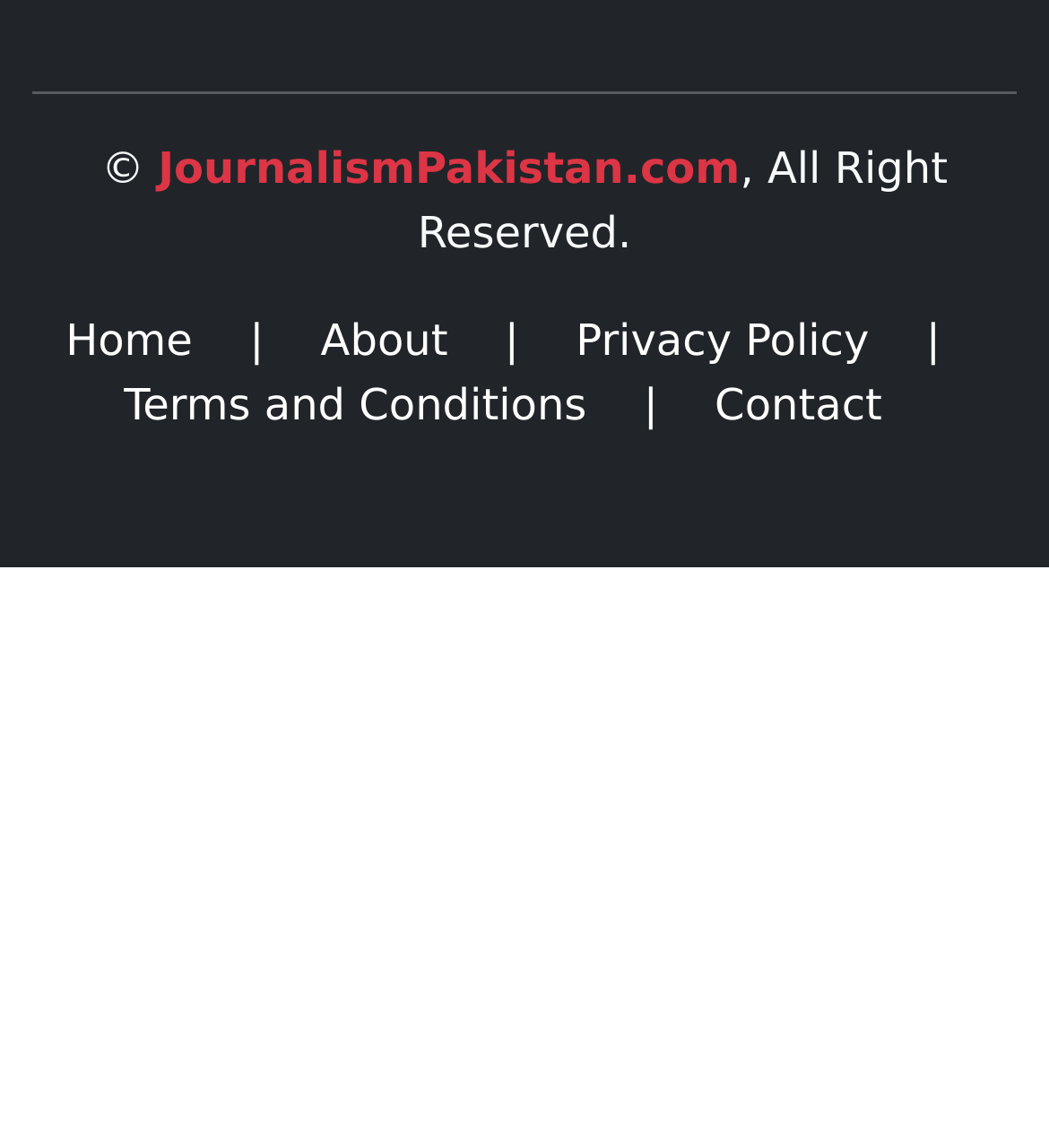Please determine the bounding box coordinates for the element that should be clicked to follow these instructions: "go to home page".

[0.062, 0.274, 0.225, 0.319]